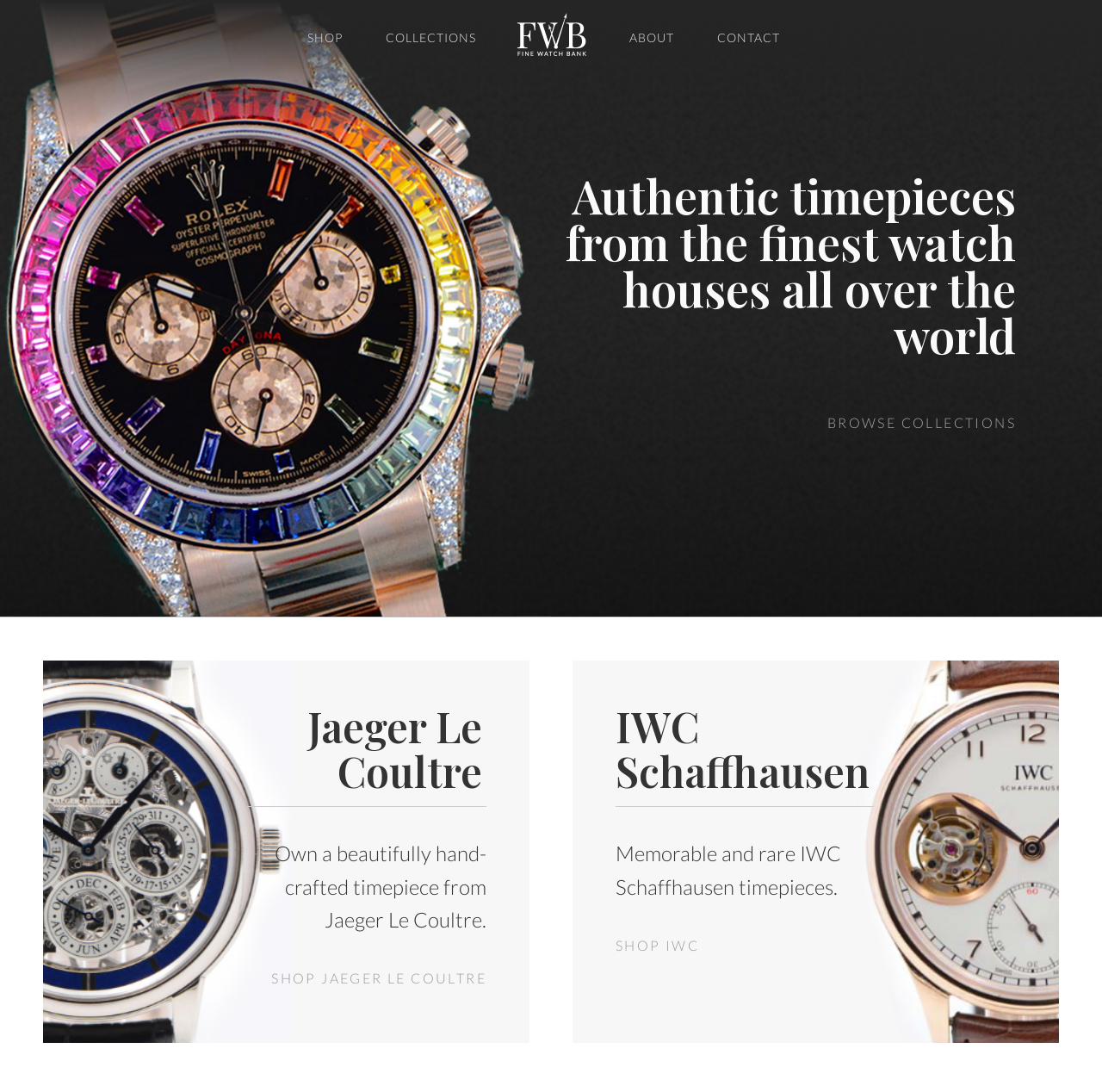How many navigation links are on the top of the page?
Refer to the image and provide a one-word or short phrase answer.

4